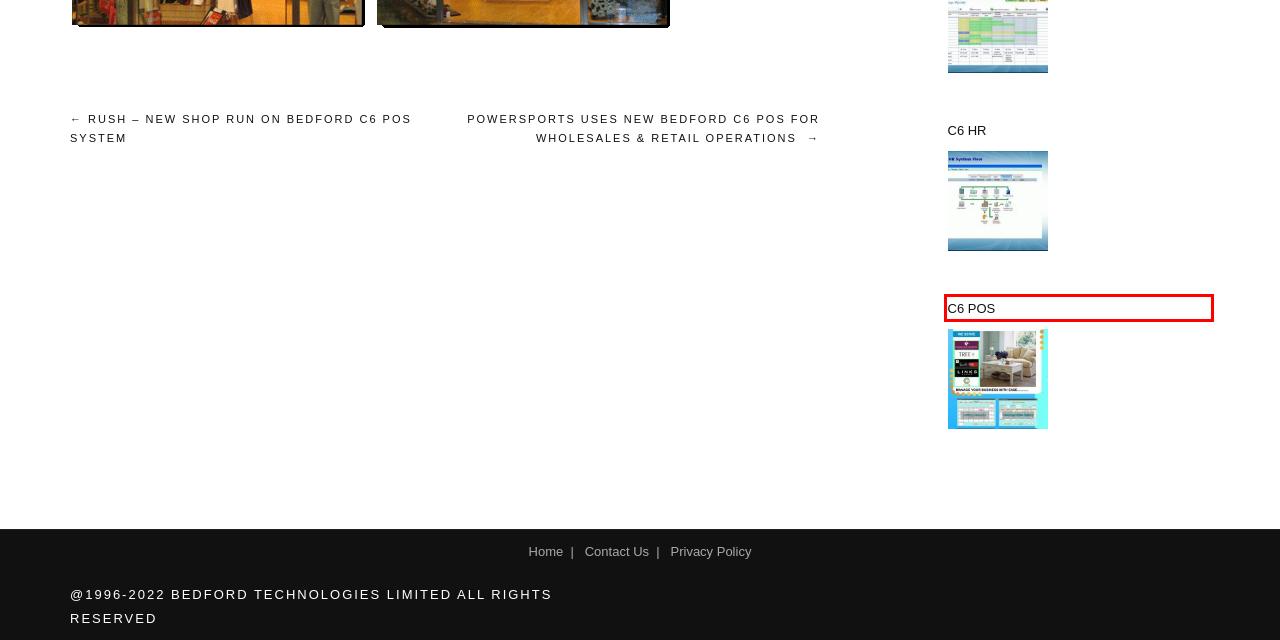After examining the screenshot of a webpage with a red bounding box, choose the most accurate webpage description that corresponds to the new page after clicking the element inside the red box. Here are the candidates:
A. Solutions – Welcome to Bedford
B. Powersports uses new Bedford C6 POS for wholesales & retail operations – Welcome to Bedford
C. Contact Us – Welcome to Bedford
D. Welcome to Bedford
E. C6 HR – Welcome to Bedford
F. RUSH – new shop run on Bedford C6 POS System – Welcome to Bedford
G. C6 POS – Welcome to Bedford
H. Attilio Fine Jewelry Launched Online Store for Wedding Ring Series (2018) – Welcome to Bedford

G